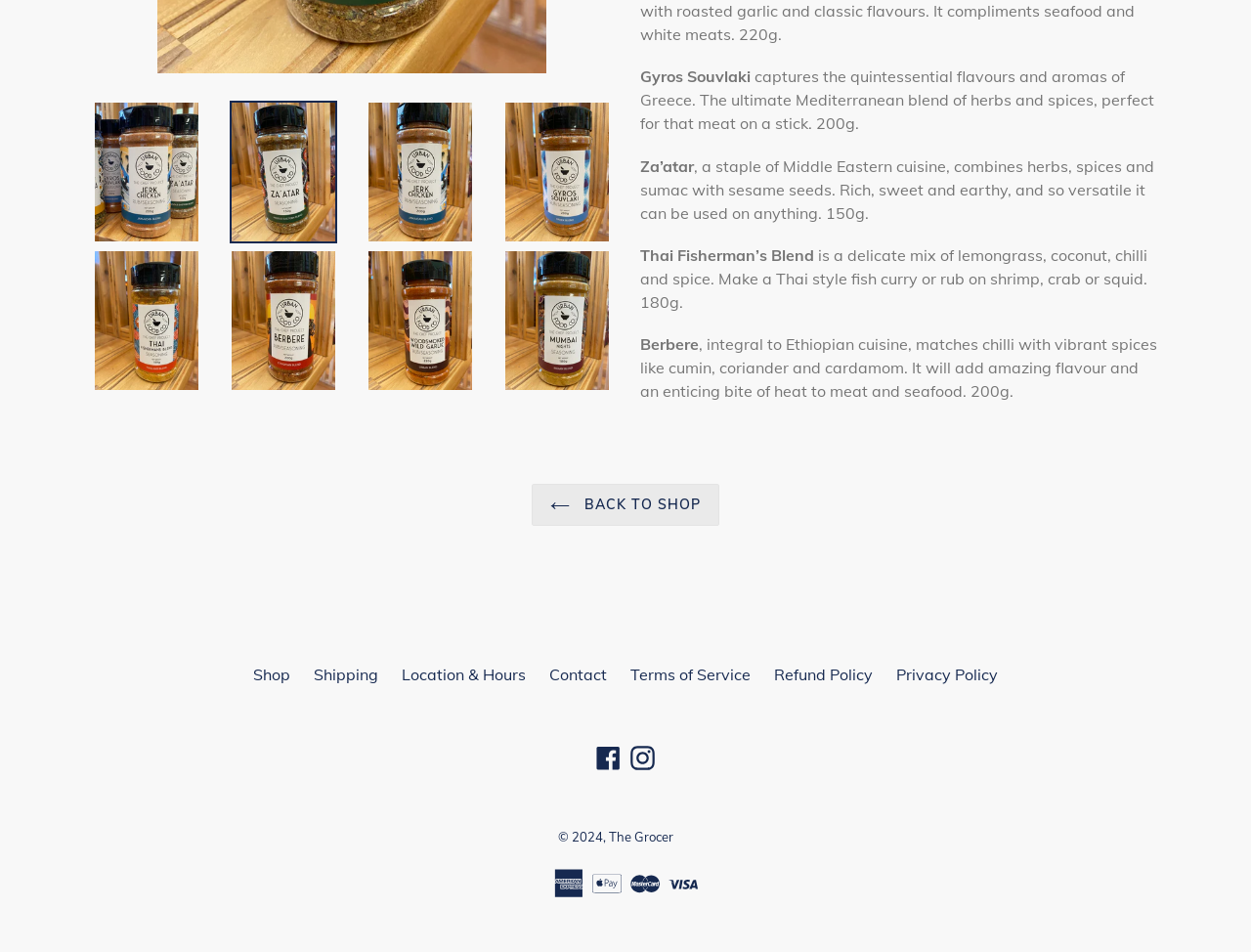Identify and provide the bounding box for the element described by: "Privacy Policy".

[0.716, 0.699, 0.798, 0.719]